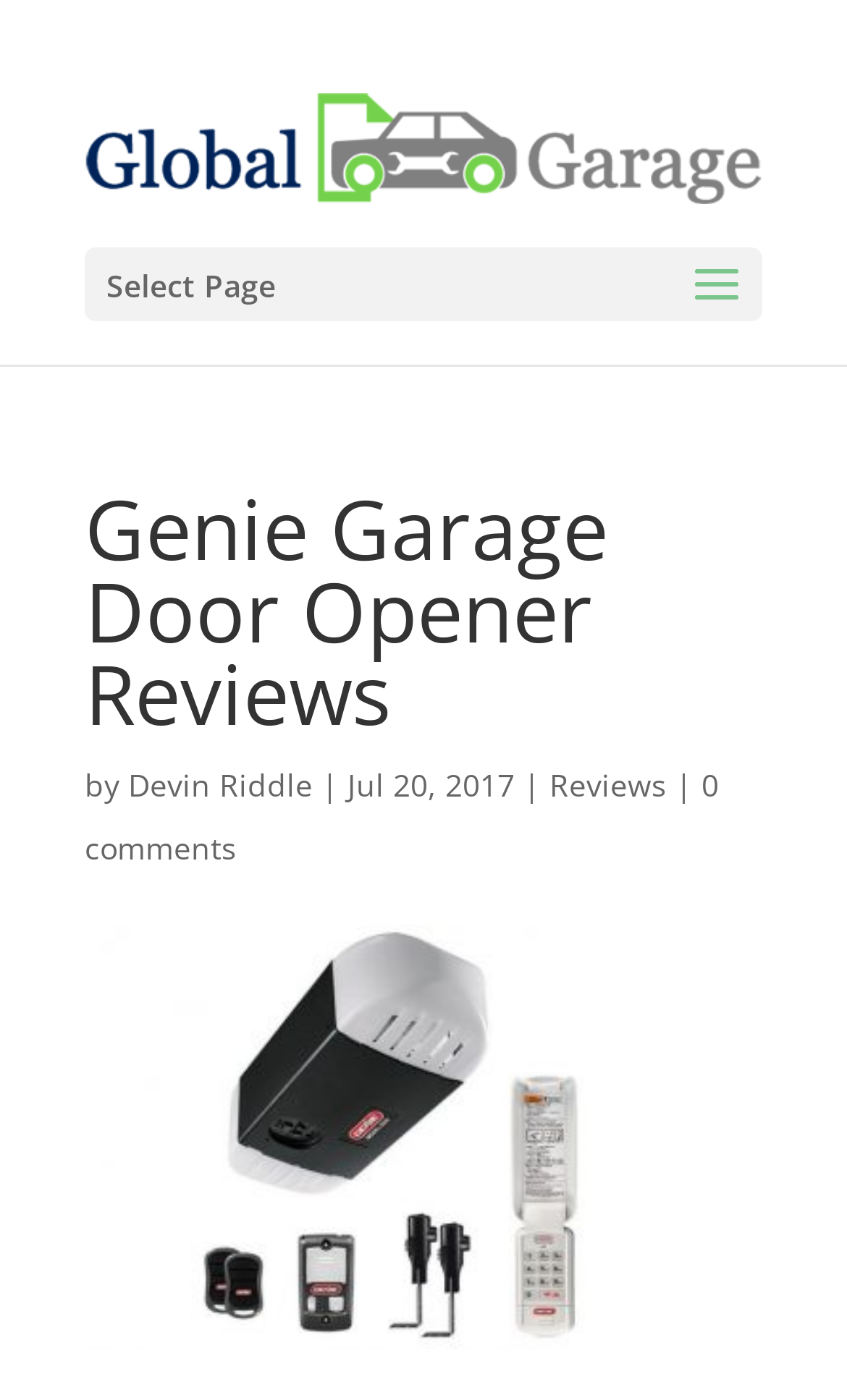What is the name of the website?
Using the visual information, reply with a single word or short phrase.

Global Garage